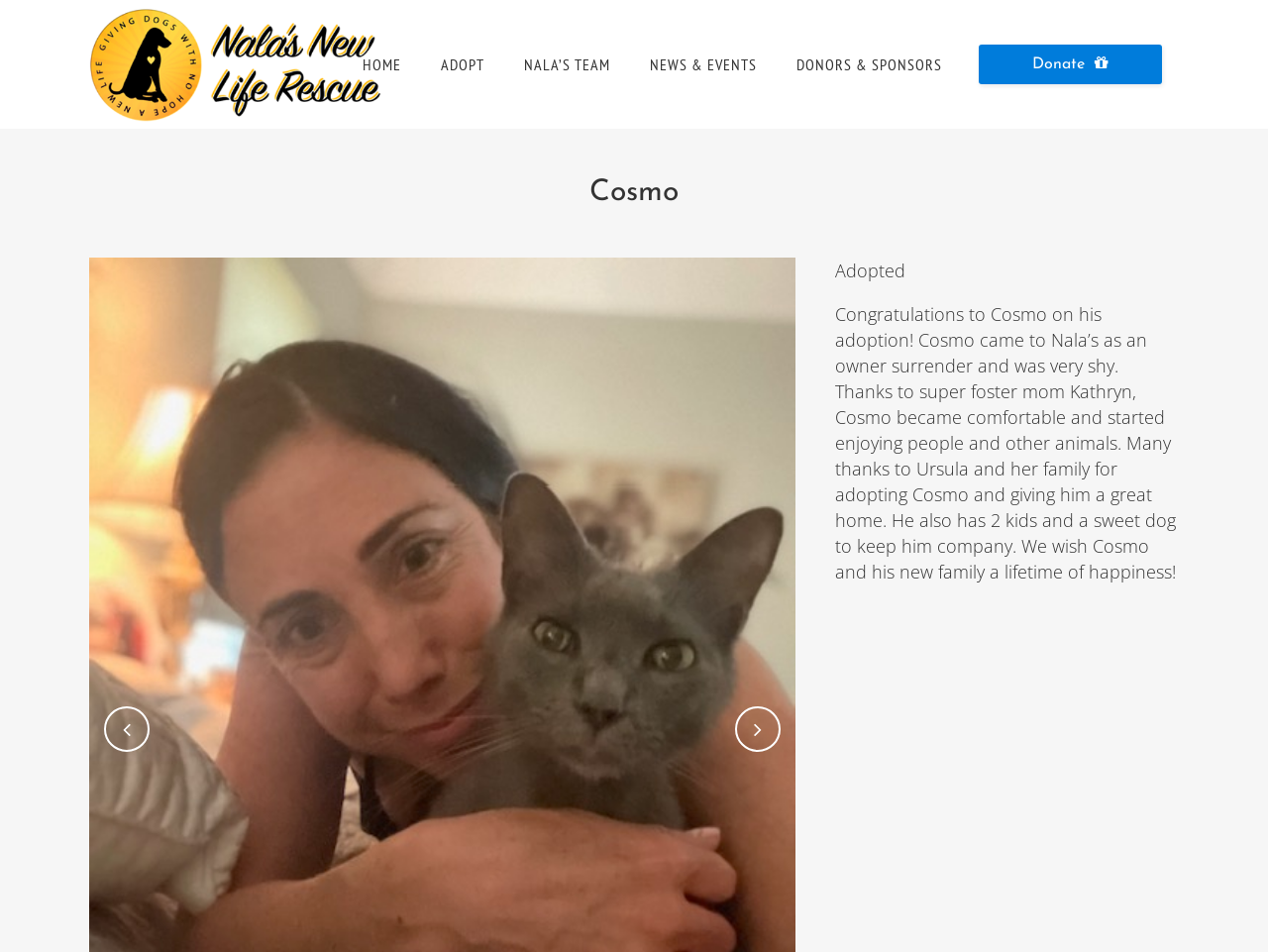Can you give a detailed response to the following question using the information from the image? What is the name of the organization where Cosmo was adopted from?

The answer can be found in the root element 'Cosmo - Nala's New Life Rescue' which indicates that the webpage is about Cosmo's adoption from Nala's New Life Rescue organization.